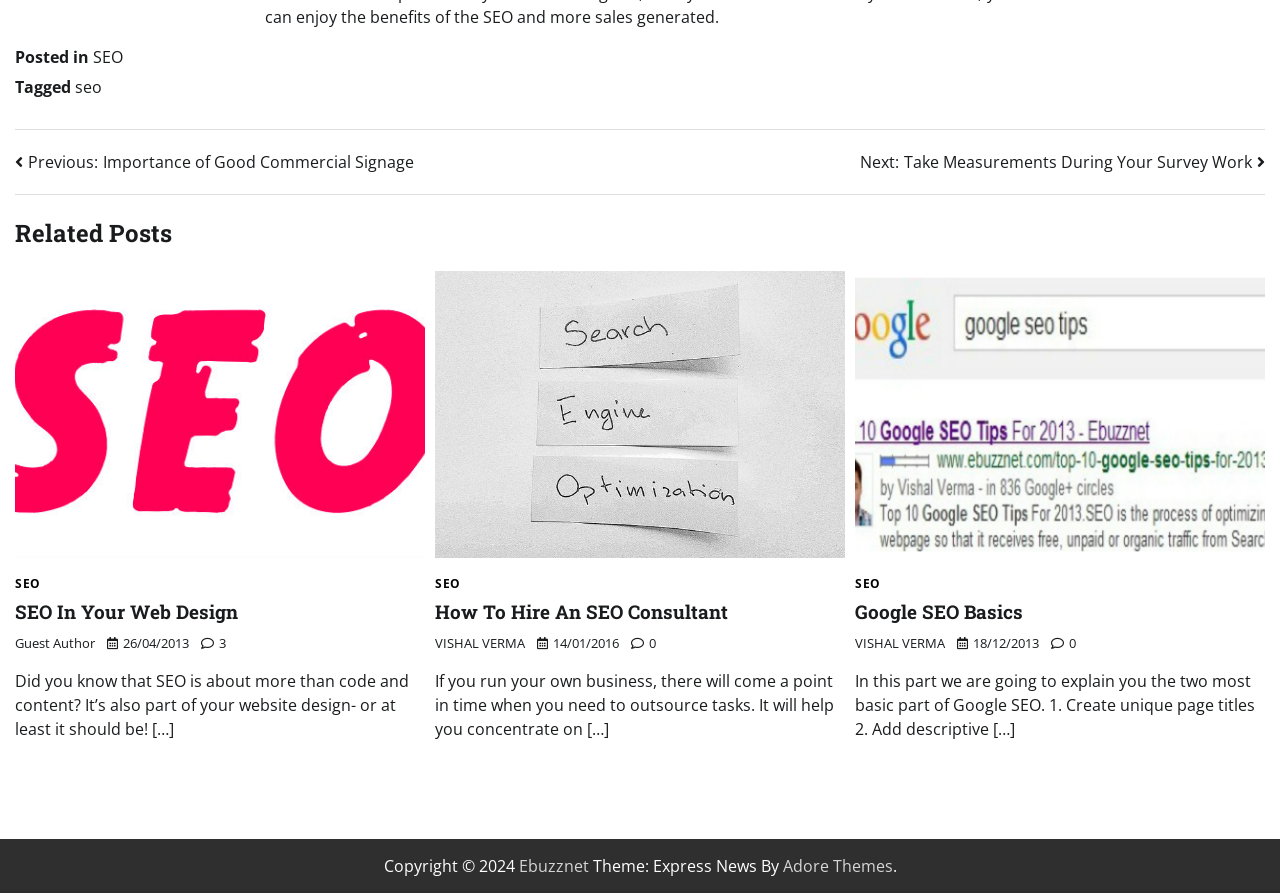Please indicate the bounding box coordinates of the element's region to be clicked to achieve the instruction: "Click on 'SEO' to learn more about search engine optimization". Provide the coordinates as four float numbers between 0 and 1, i.e., [left, top, right, bottom].

[0.073, 0.051, 0.096, 0.076]